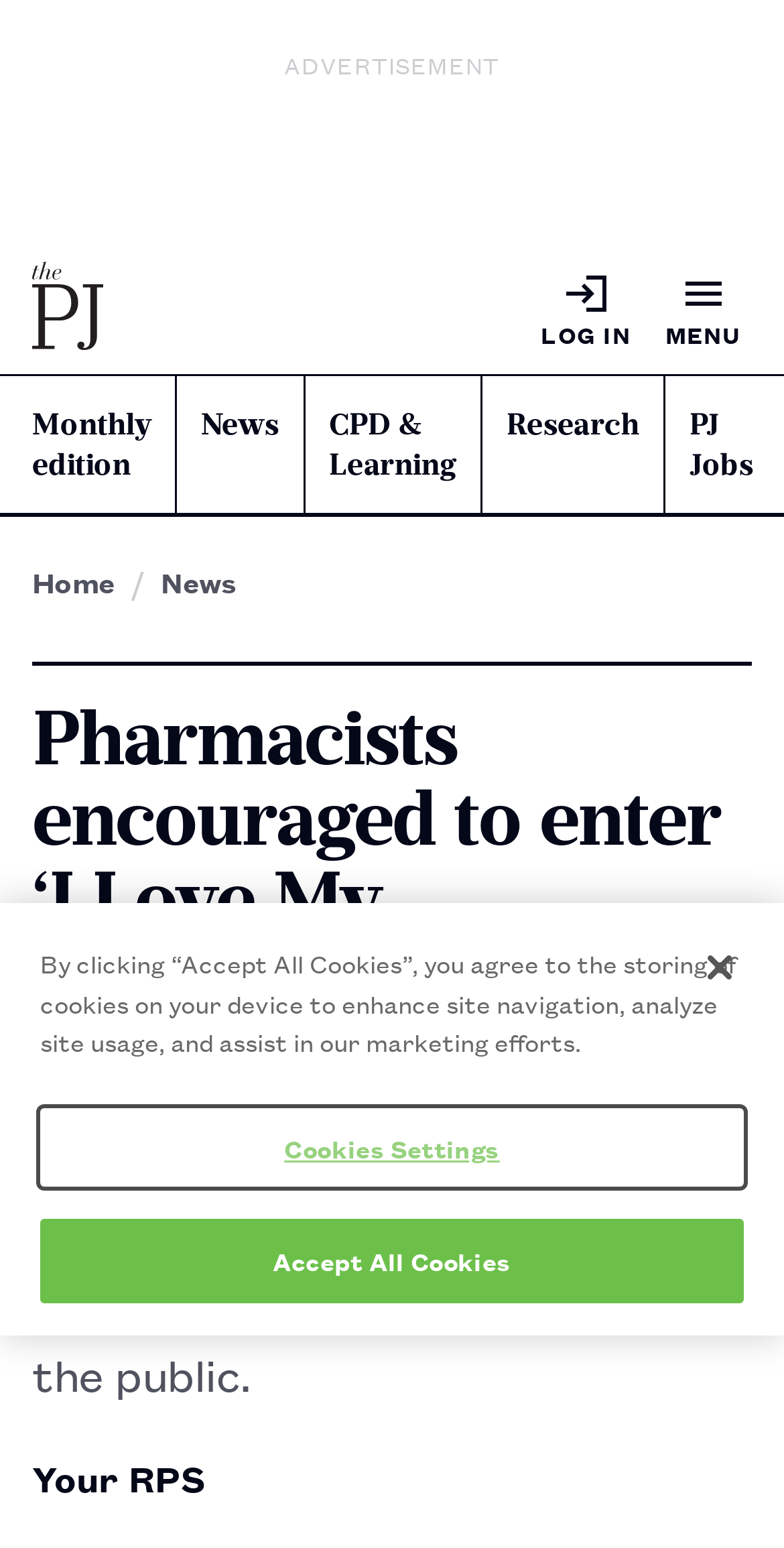Find the bounding box coordinates of the area to click in order to follow the instruction: "Open the site navigation".

[0.836, 0.169, 0.959, 0.231]